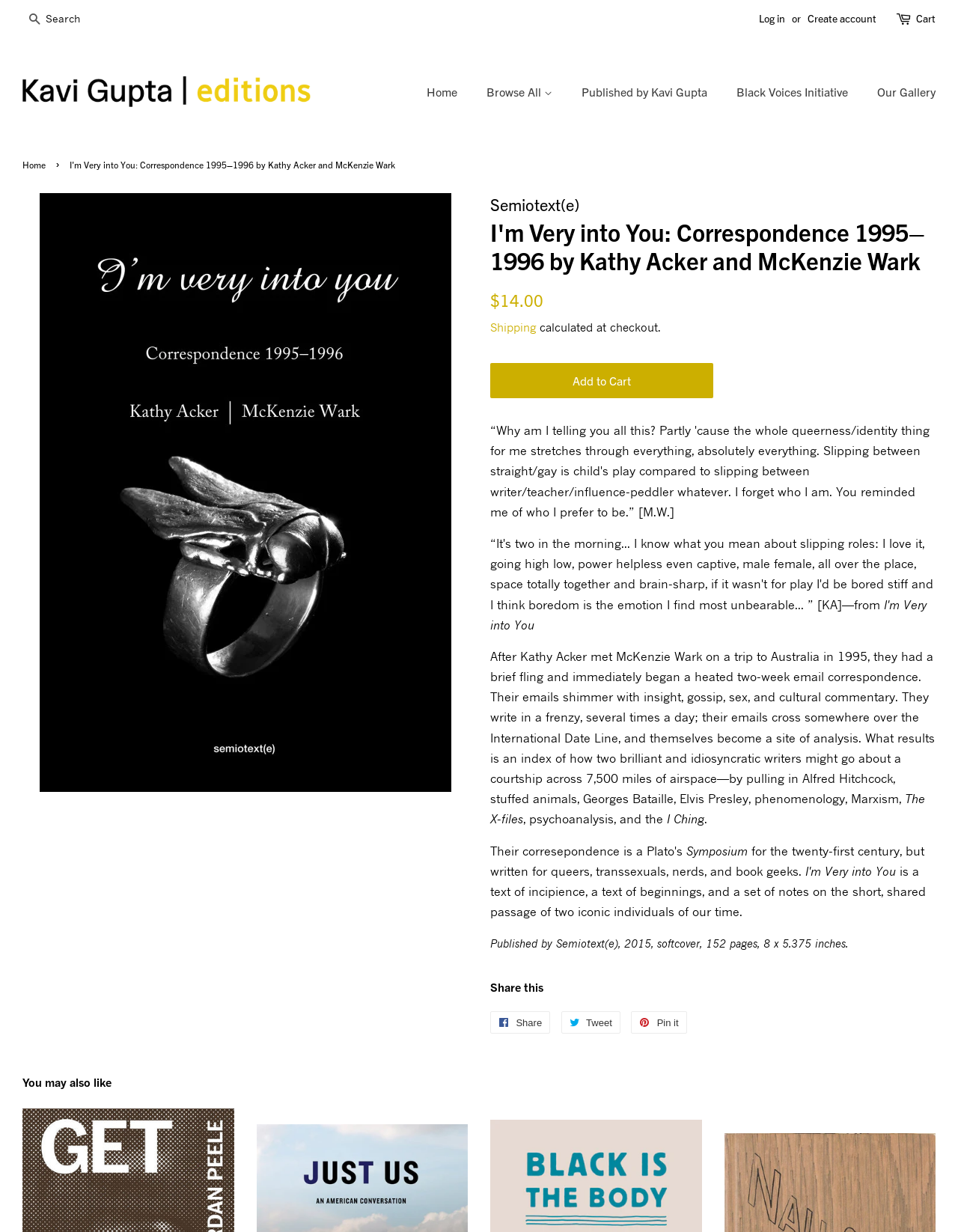Find the bounding box coordinates for the area that should be clicked to accomplish the instruction: "Search for a book".

[0.023, 0.005, 0.148, 0.025]